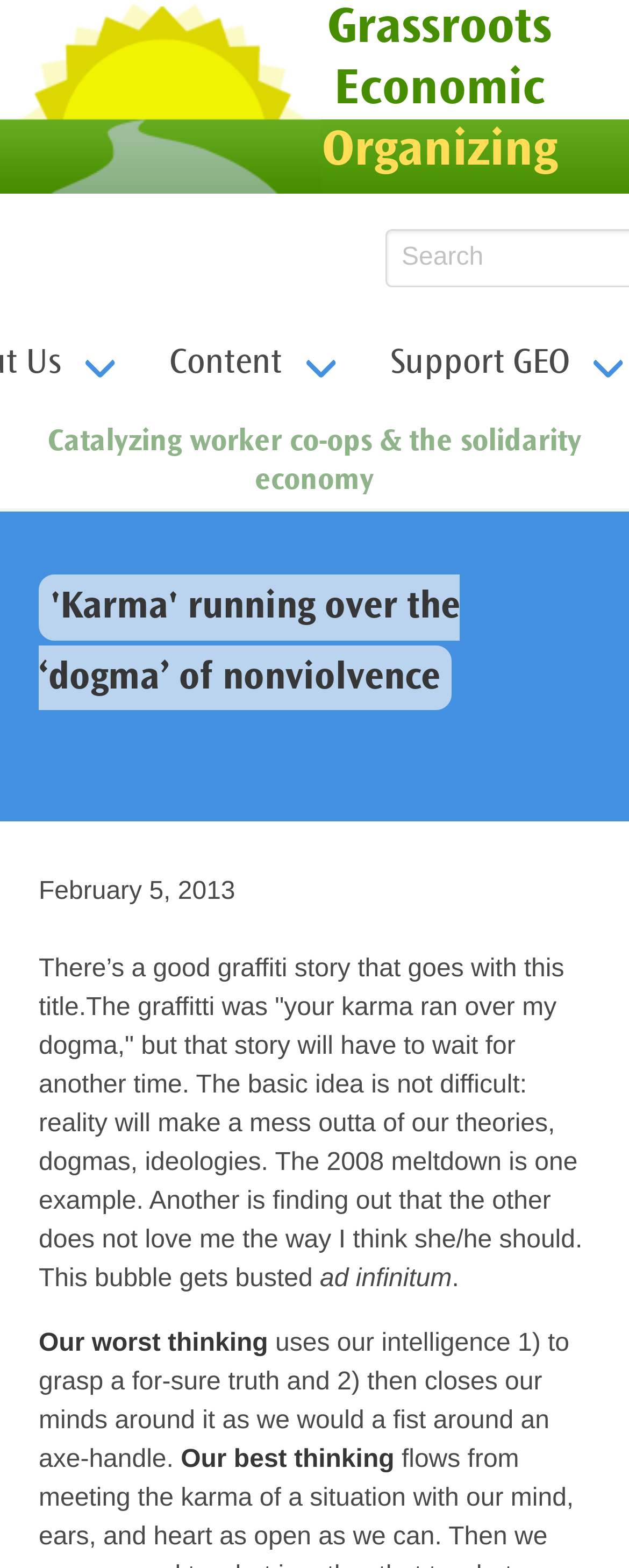What is the headline of the webpage?

'Karma' running over the ‘dogma’ of nonviolvence